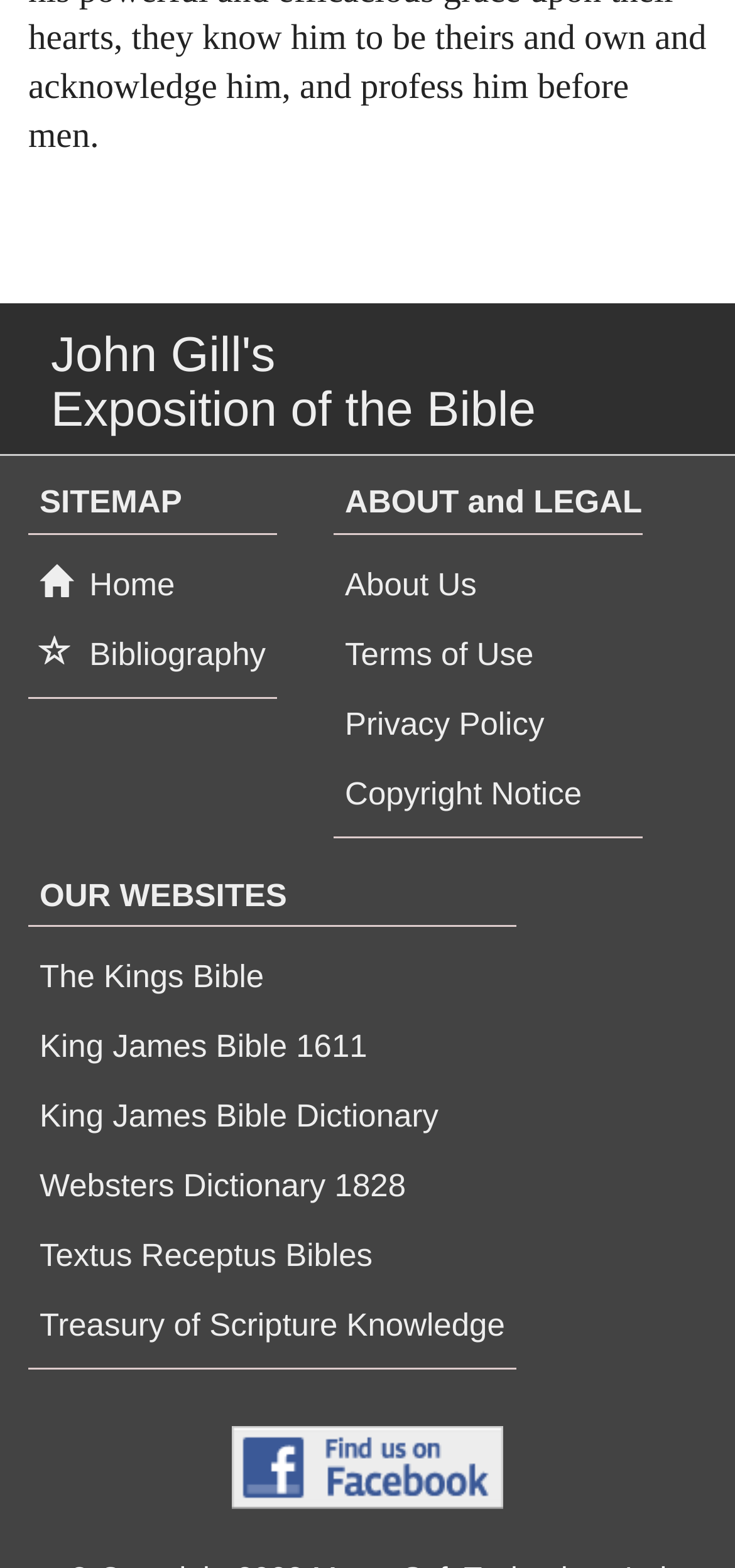What is the link below 'About Us'?
Refer to the image and answer the question using a single word or phrase.

Terms of Use